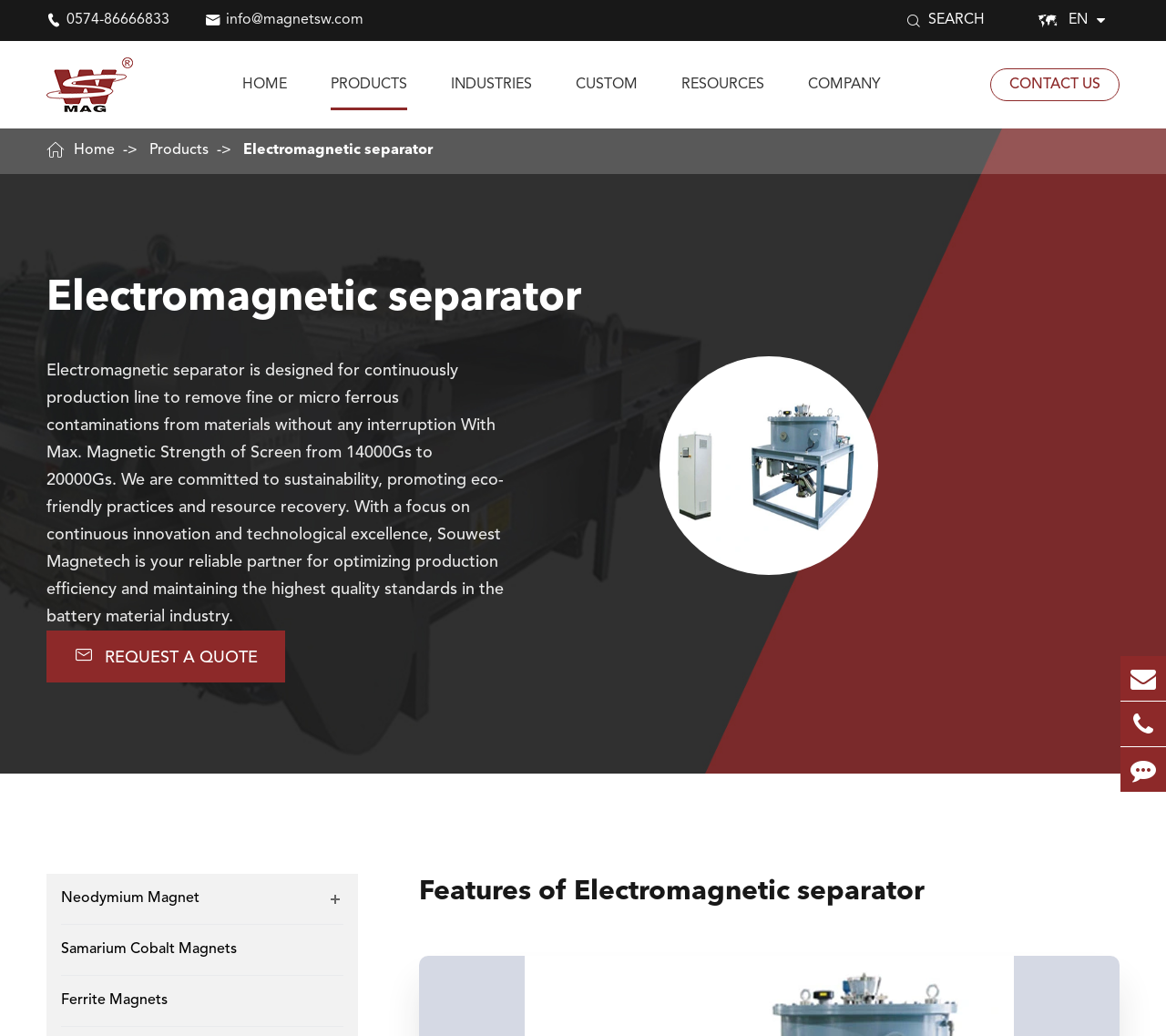Indicate the bounding box coordinates of the element that needs to be clicked to satisfy the following instruction: "Check trading hours". The coordinates should be four float numbers between 0 and 1, i.e., [left, top, right, bottom].

None